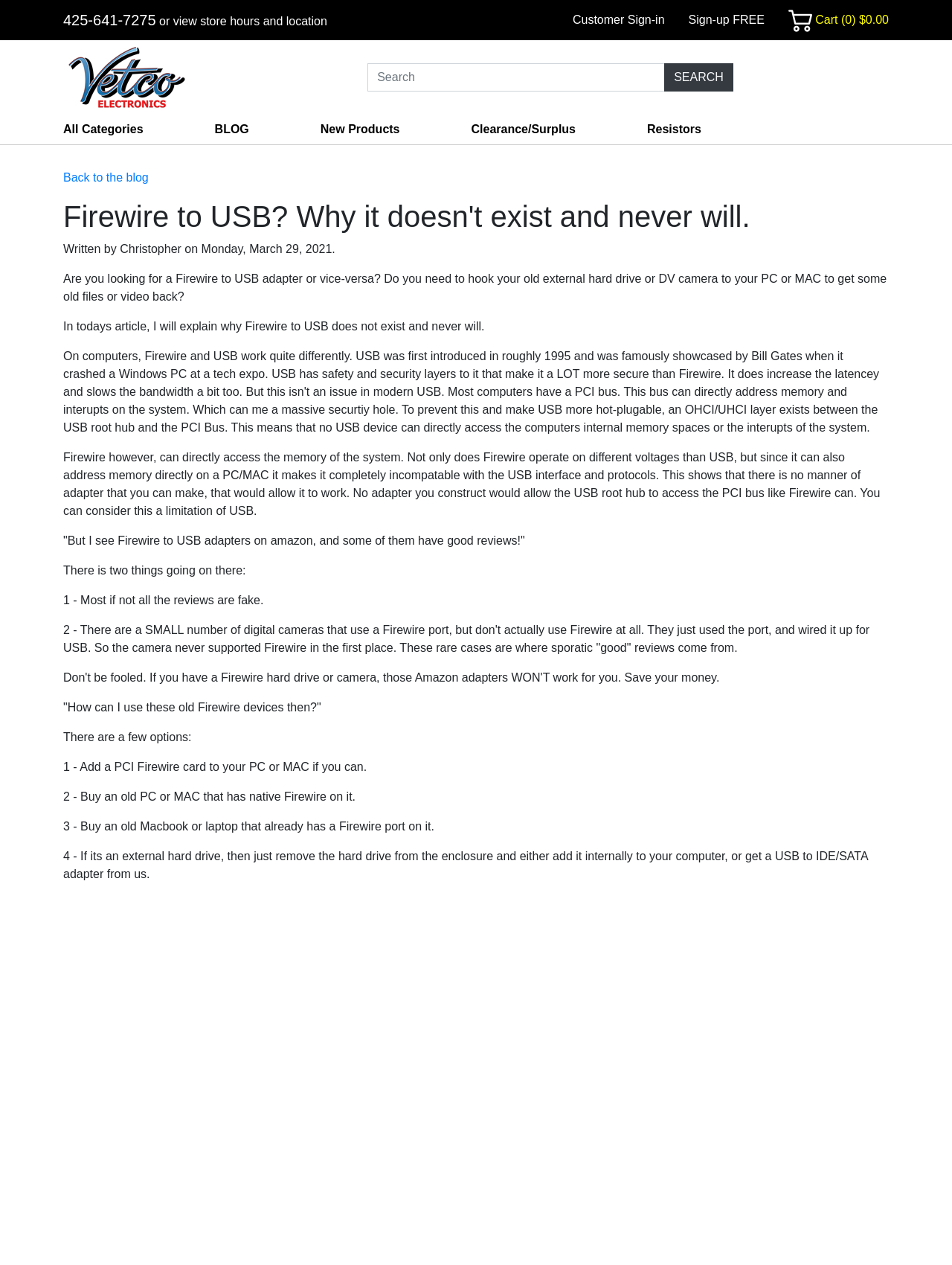Predict the bounding box of the UI element based on this description: "Contact Us".

[0.066, 0.962, 0.128, 0.972]